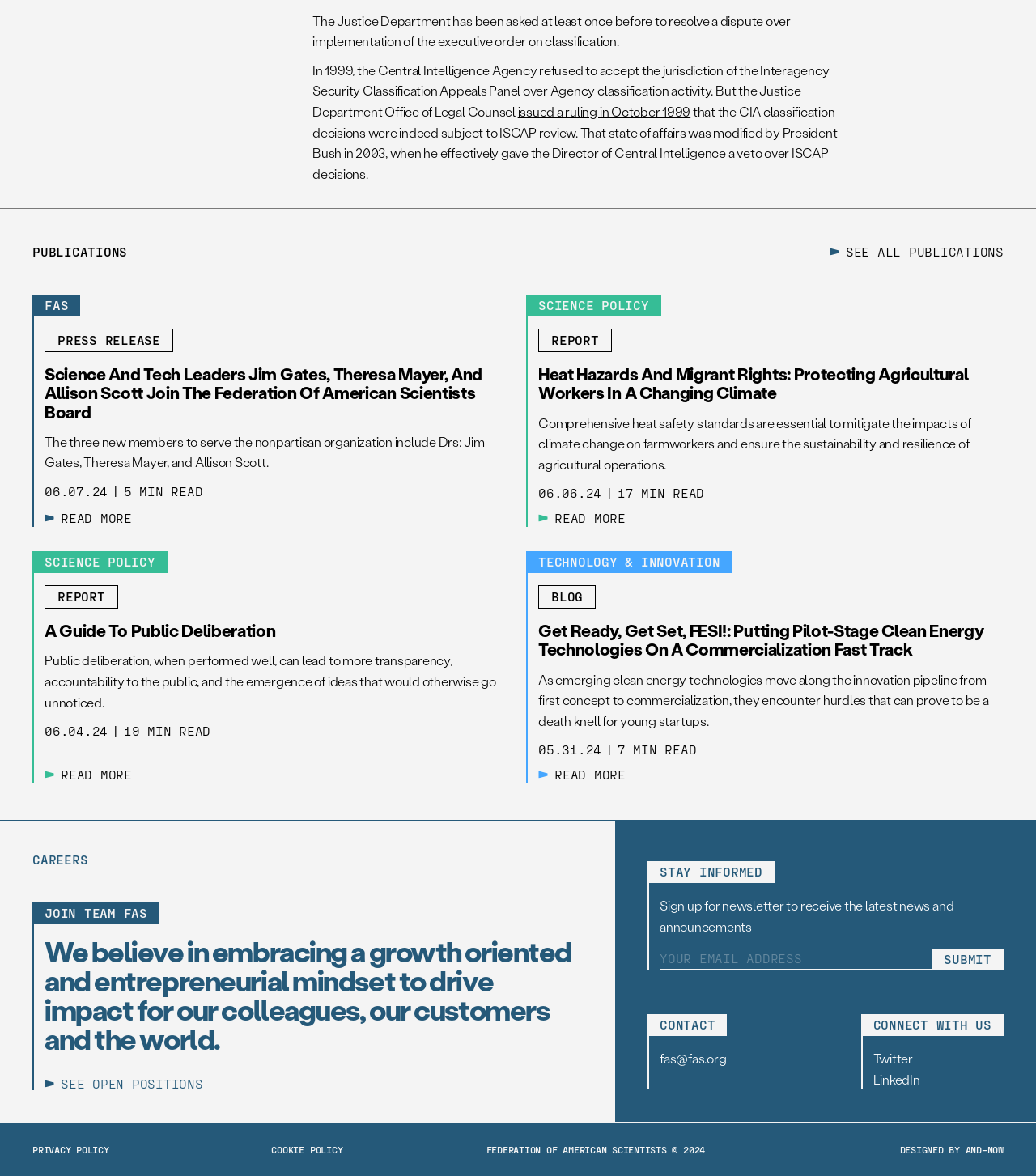Please use the details from the image to answer the following question comprehensively:
What is the title of the section with links to publications?

I found the title by looking at the header element with the text 'PUBLICATIONS' and its corresponding link 'SEE ALL PUBLICATIONS'.